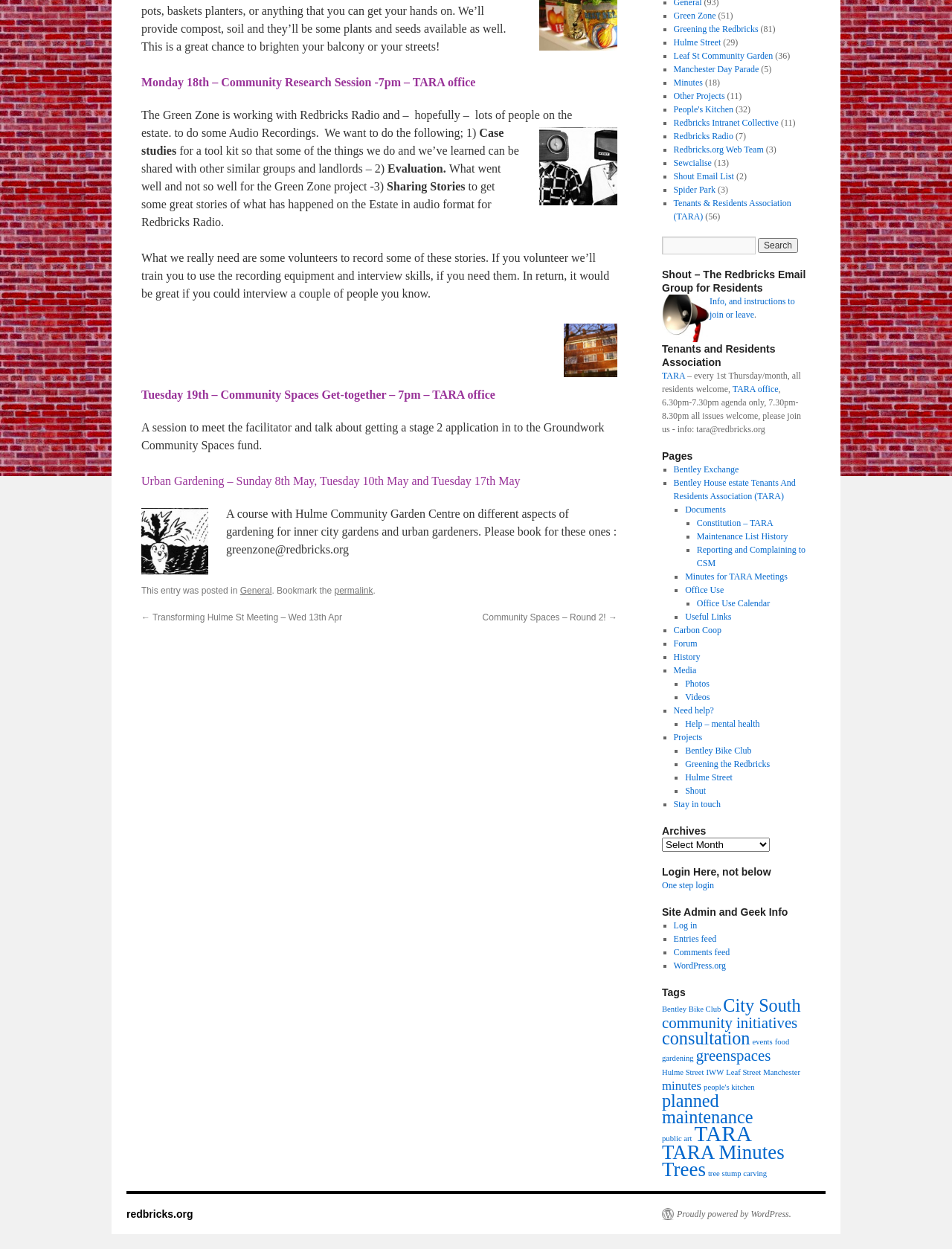Identify the bounding box for the described UI element. Provide the coordinates in (top-left x, top-left y, bottom-right x, bottom-right y) format with values ranging from 0 to 1: alt="Logo"

None